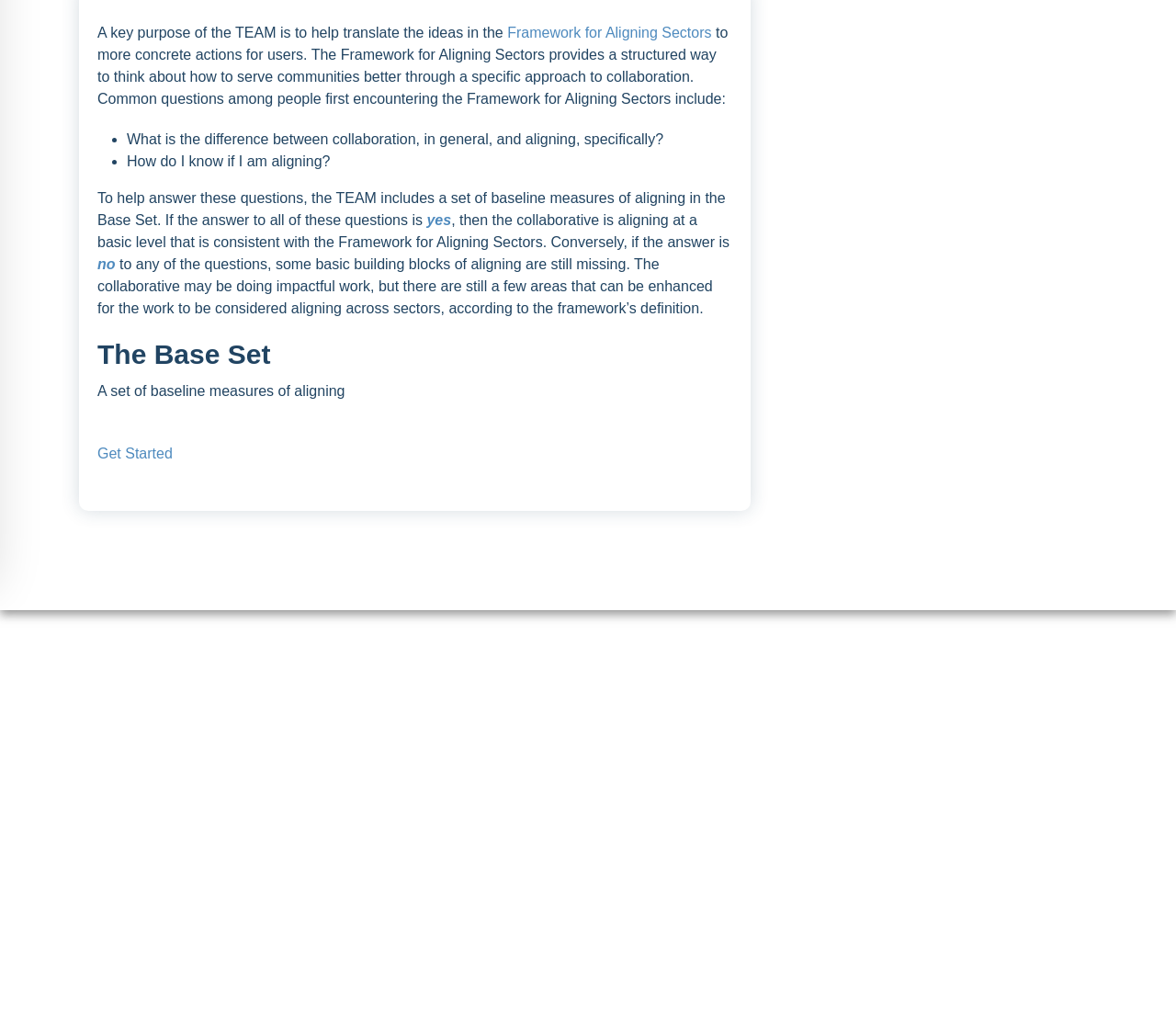Return the bounding box coordinates of the UI element that corresponds to this description: "Framework for Aligning Sectors". The coordinates must be given as four float numbers in the range of 0 and 1, [left, top, right, bottom].

[0.431, 0.024, 0.605, 0.04]